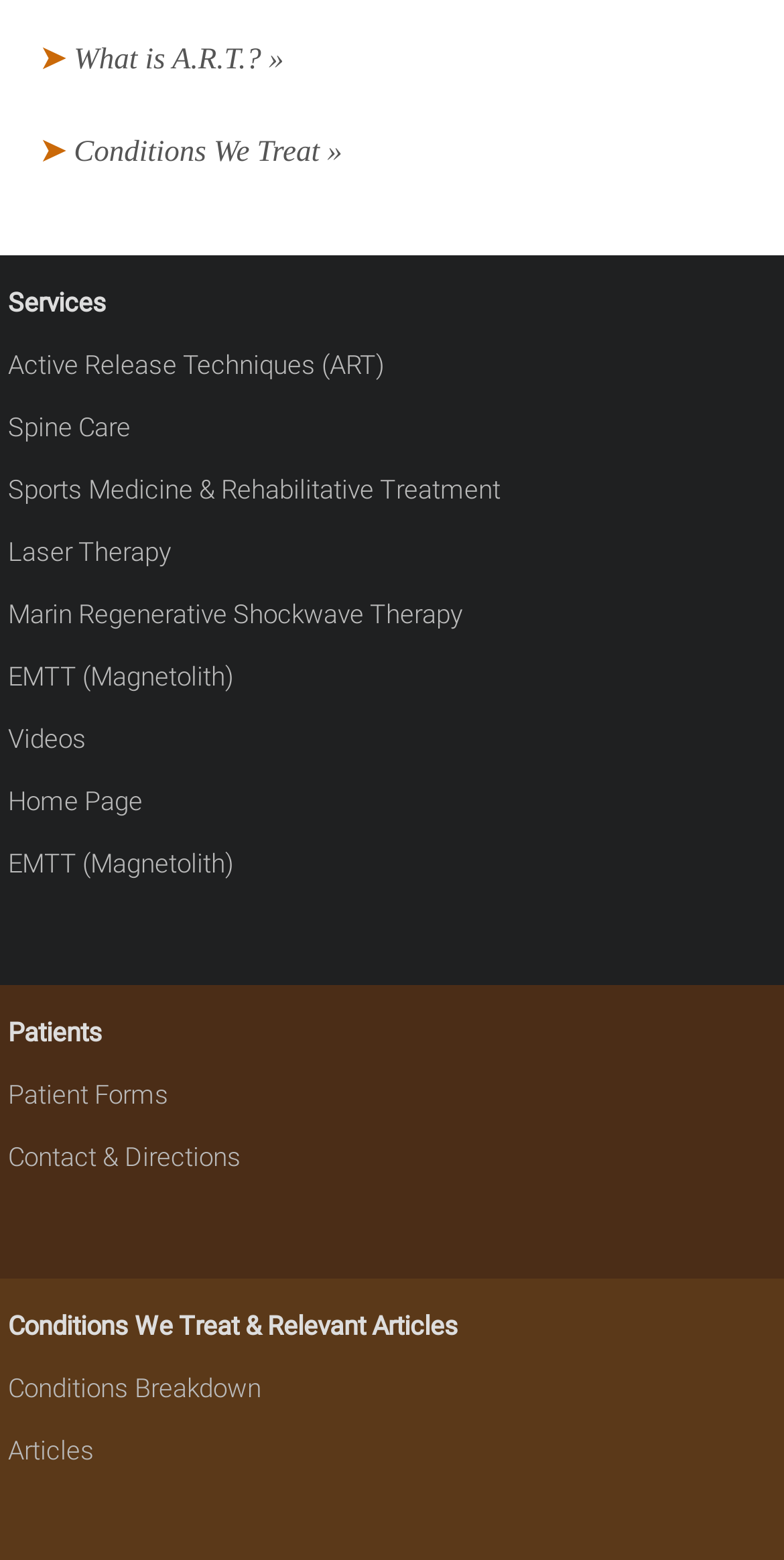Extract the bounding box coordinates for the UI element described as: "Sports Medicine & Rehabilitative Treatment".

[0.01, 0.303, 0.638, 0.342]